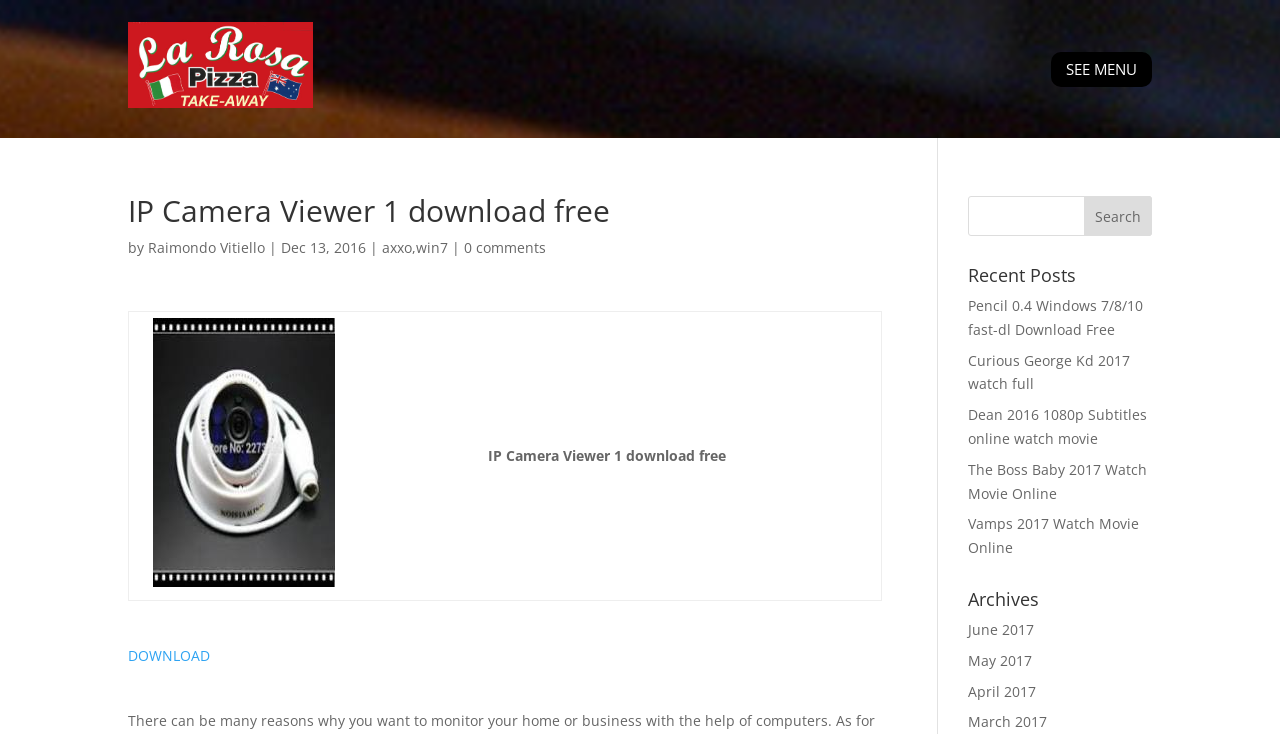Determine the bounding box for the described HTML element: "May 2017". Ensure the coordinates are four float numbers between 0 and 1 in the format [left, top, right, bottom].

[0.756, 0.887, 0.806, 0.912]